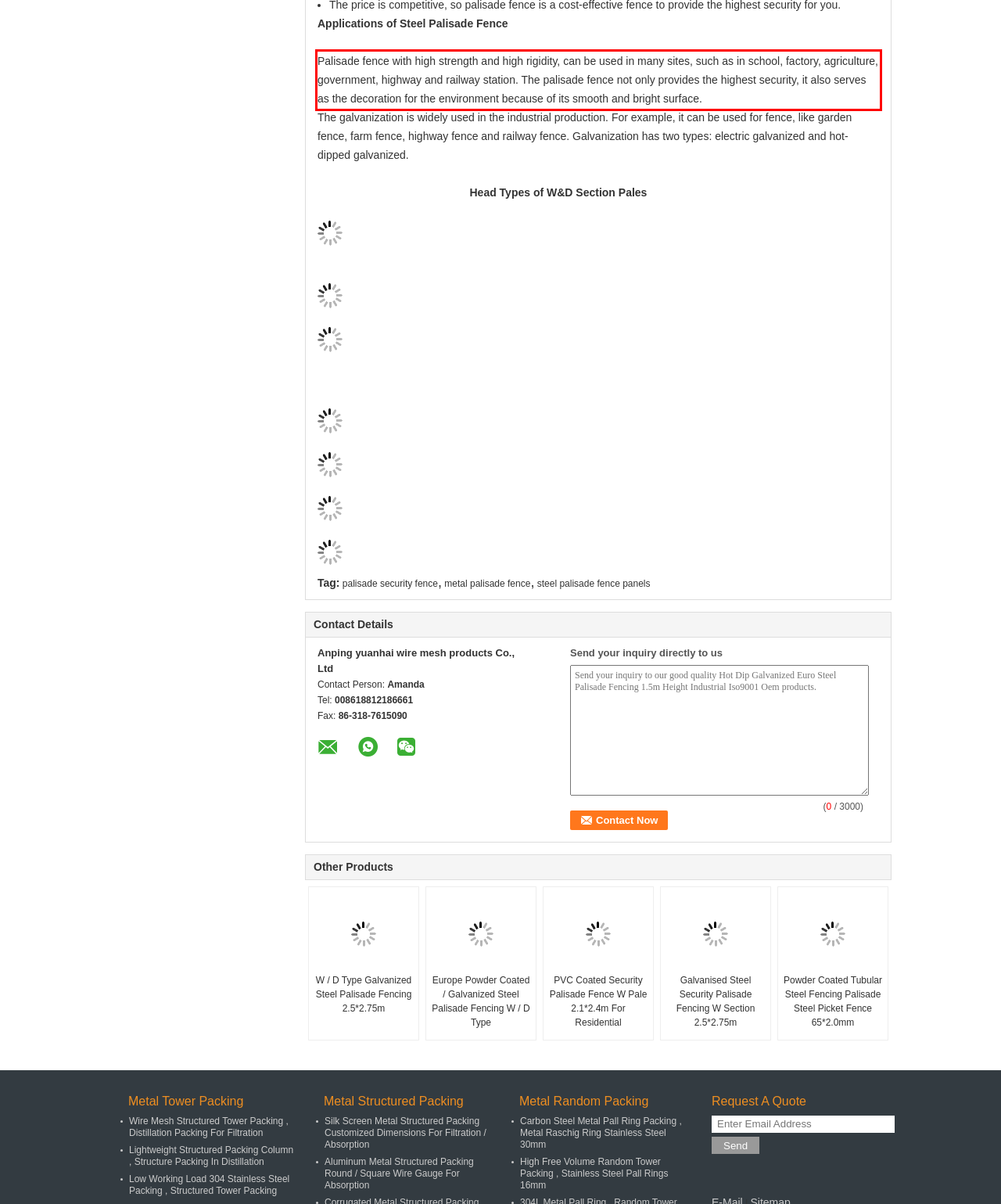Examine the webpage screenshot and use OCR to obtain the text inside the red bounding box.

Palisade fence with high strength and high rigidity, can be used in many sites, such as in school, factory, agriculture, government, highway and railway station. The palisade fence not only provides the highest security, it also serves as the decoration for the environment because of its smooth and bright surface.